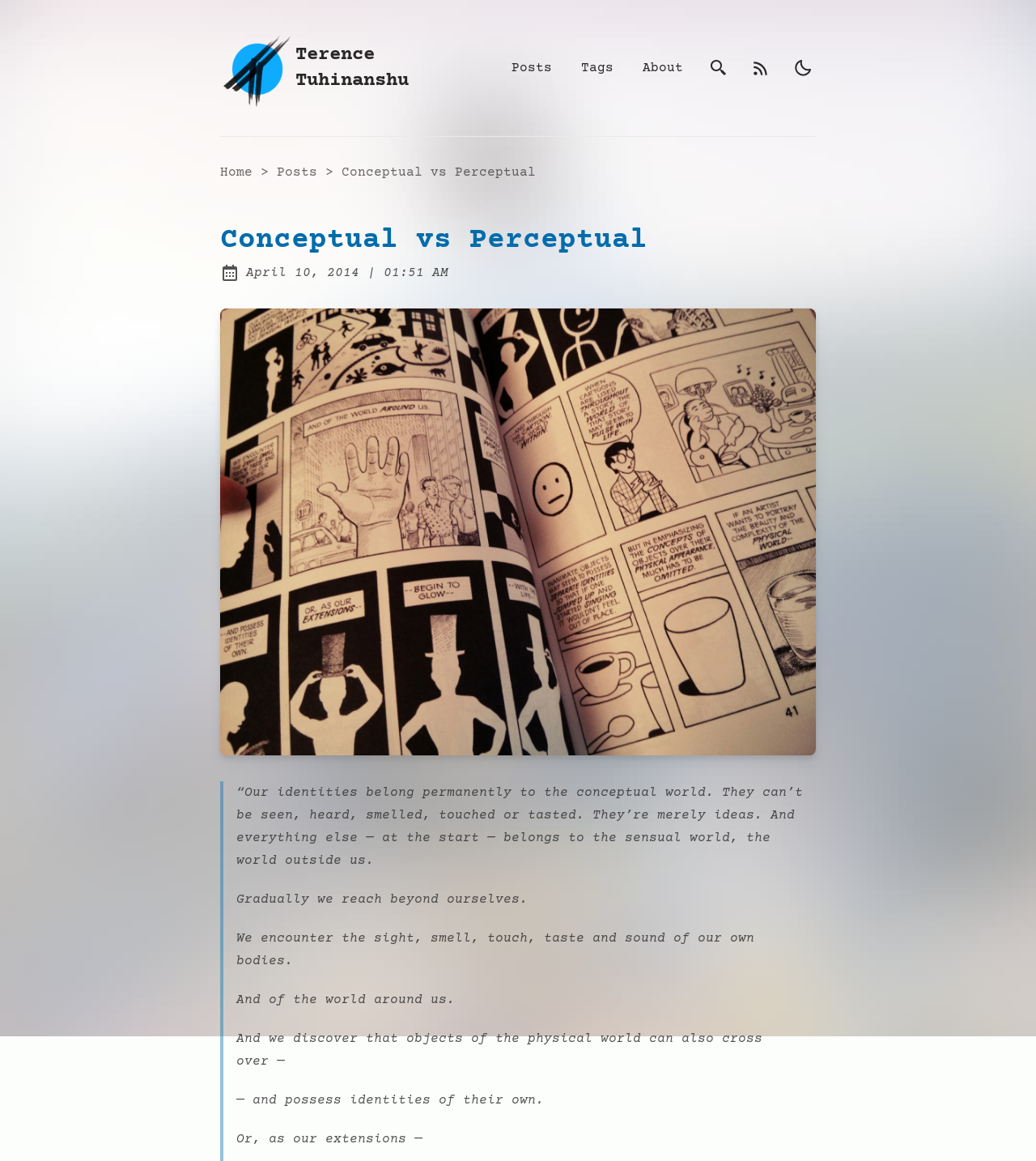Determine the primary headline of the webpage.

Conceptual vs Perceptual